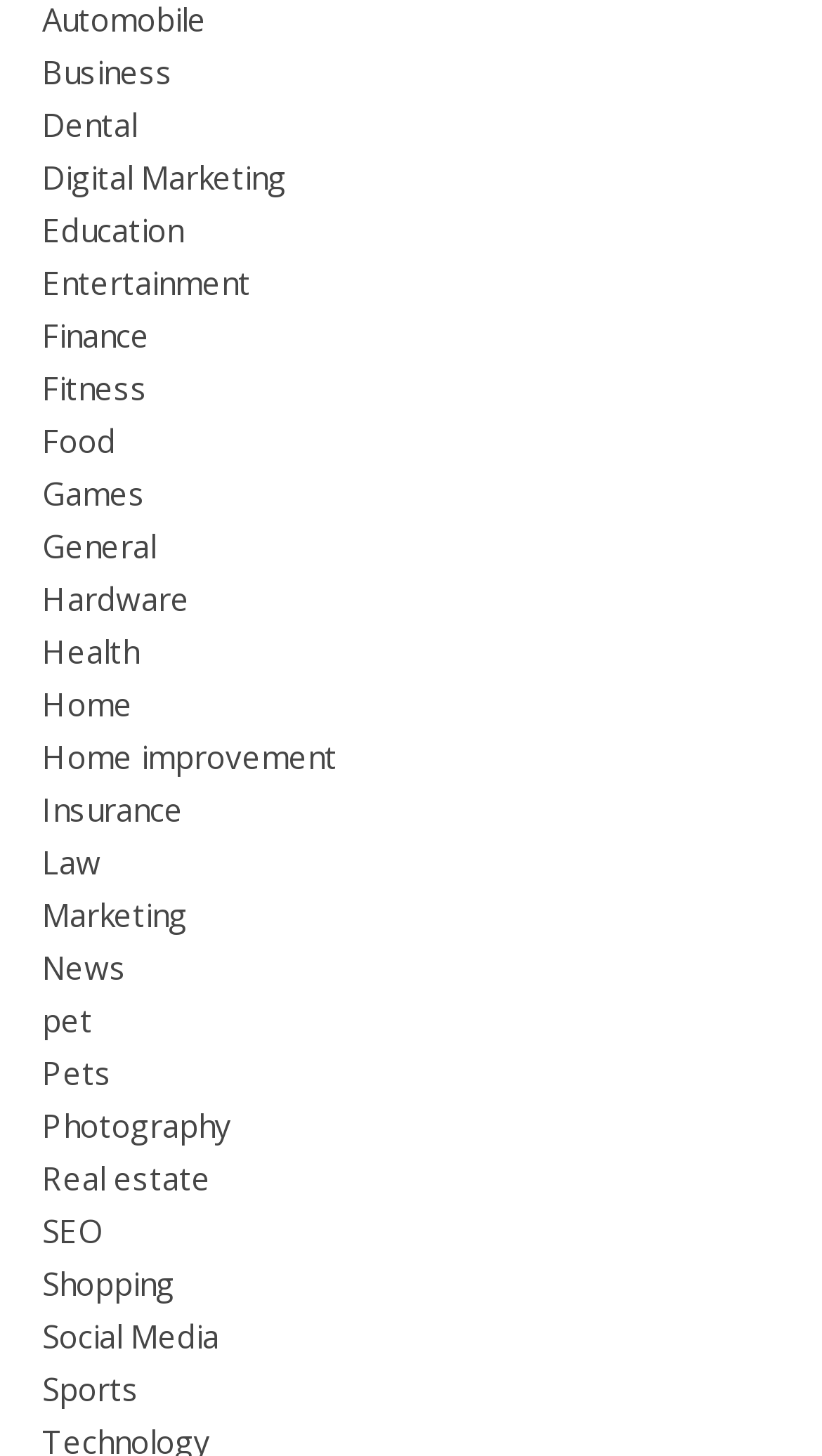Please determine the bounding box coordinates for the UI element described here. Use the format (top-left x, top-left y, bottom-right x, bottom-right y) with values bounded between 0 and 1: Digital Marketing

[0.051, 0.107, 0.349, 0.136]